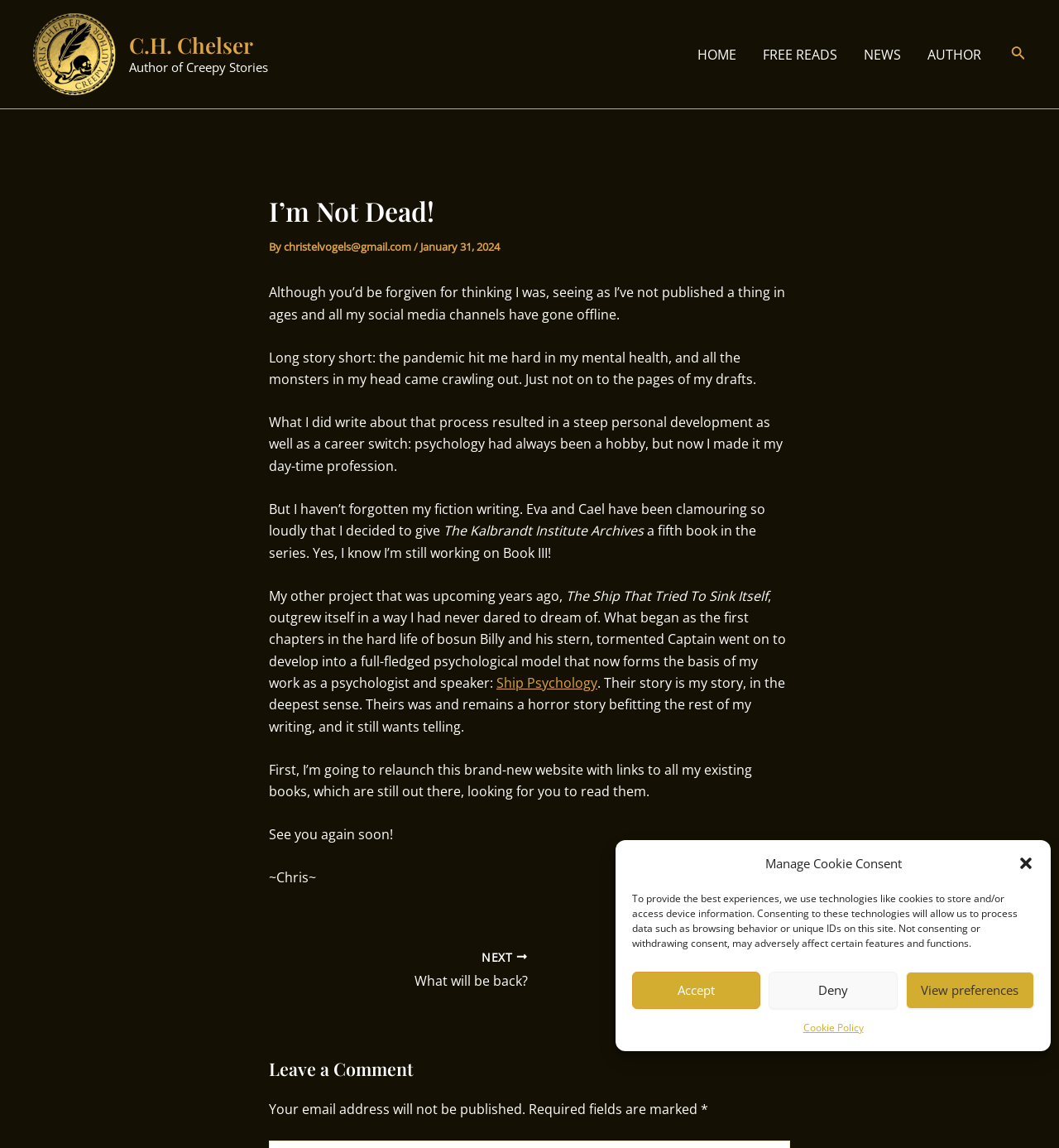Can you specify the bounding box coordinates of the area that needs to be clicked to fulfill the following instruction: "Search using the search icon"?

[0.955, 0.038, 0.969, 0.057]